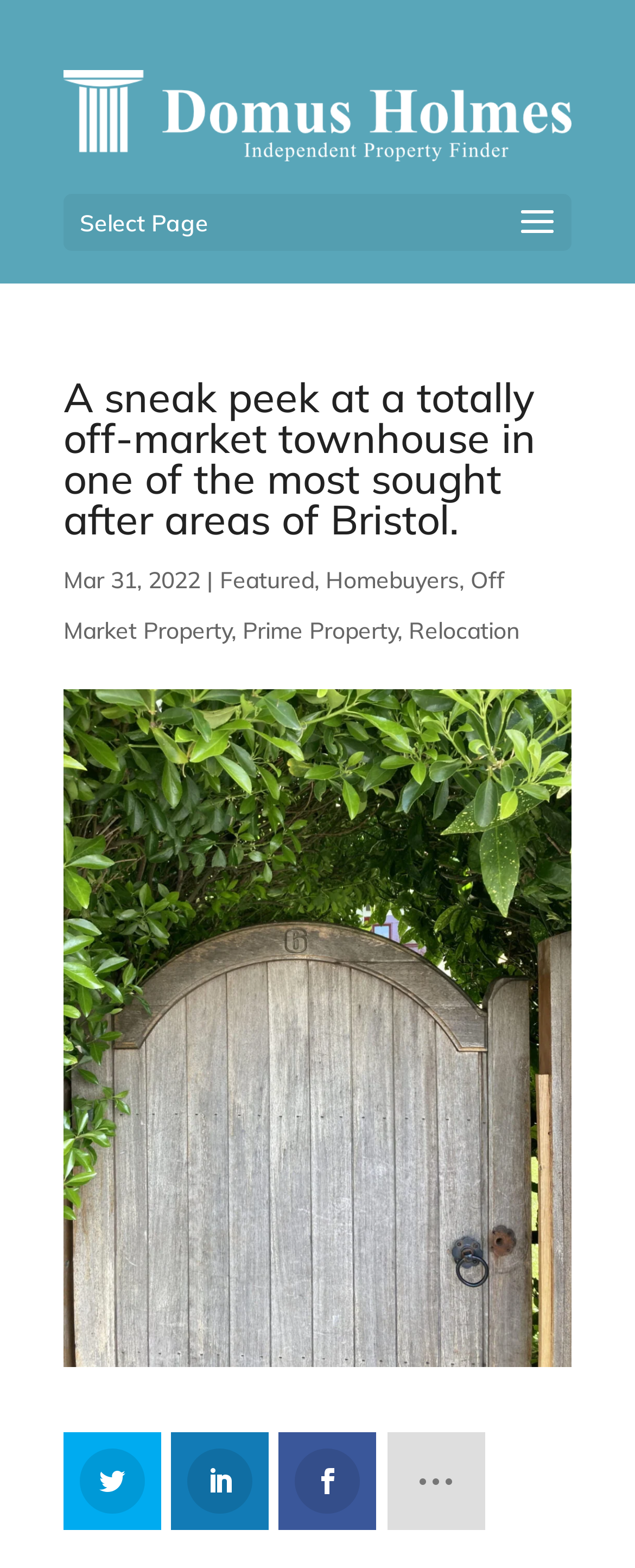Bounding box coordinates are given in the format (top-left x, top-left y, bottom-right x, bottom-right y). All values should be floating point numbers between 0 and 1. Provide the bounding box coordinate for the UI element described as: Prime Property

[0.382, 0.392, 0.626, 0.411]